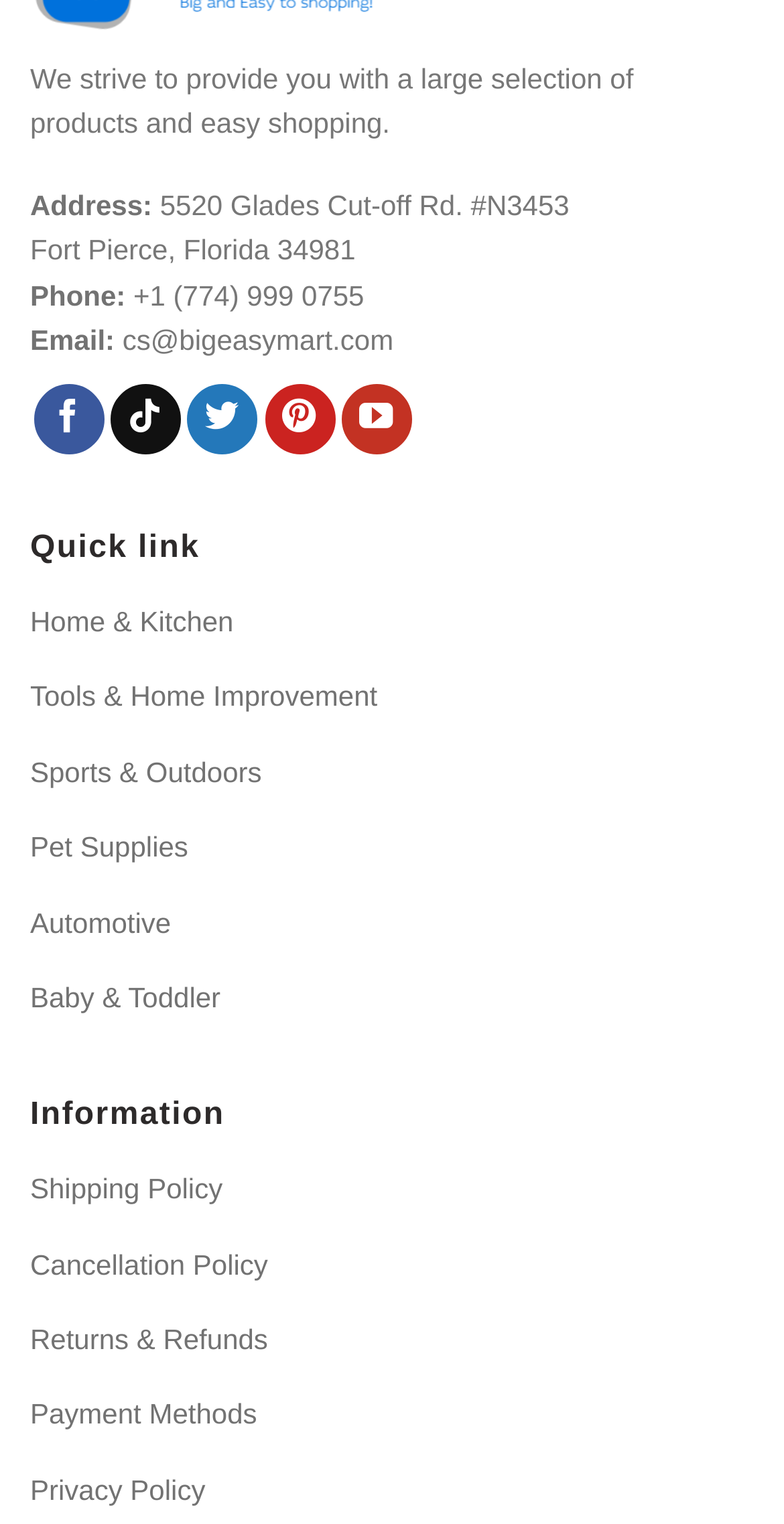Determine the bounding box coordinates for the area that needs to be clicked to fulfill this task: "Call the phone number". The coordinates must be given as four float numbers between 0 and 1, i.e., [left, top, right, bottom].

[0.17, 0.183, 0.465, 0.204]